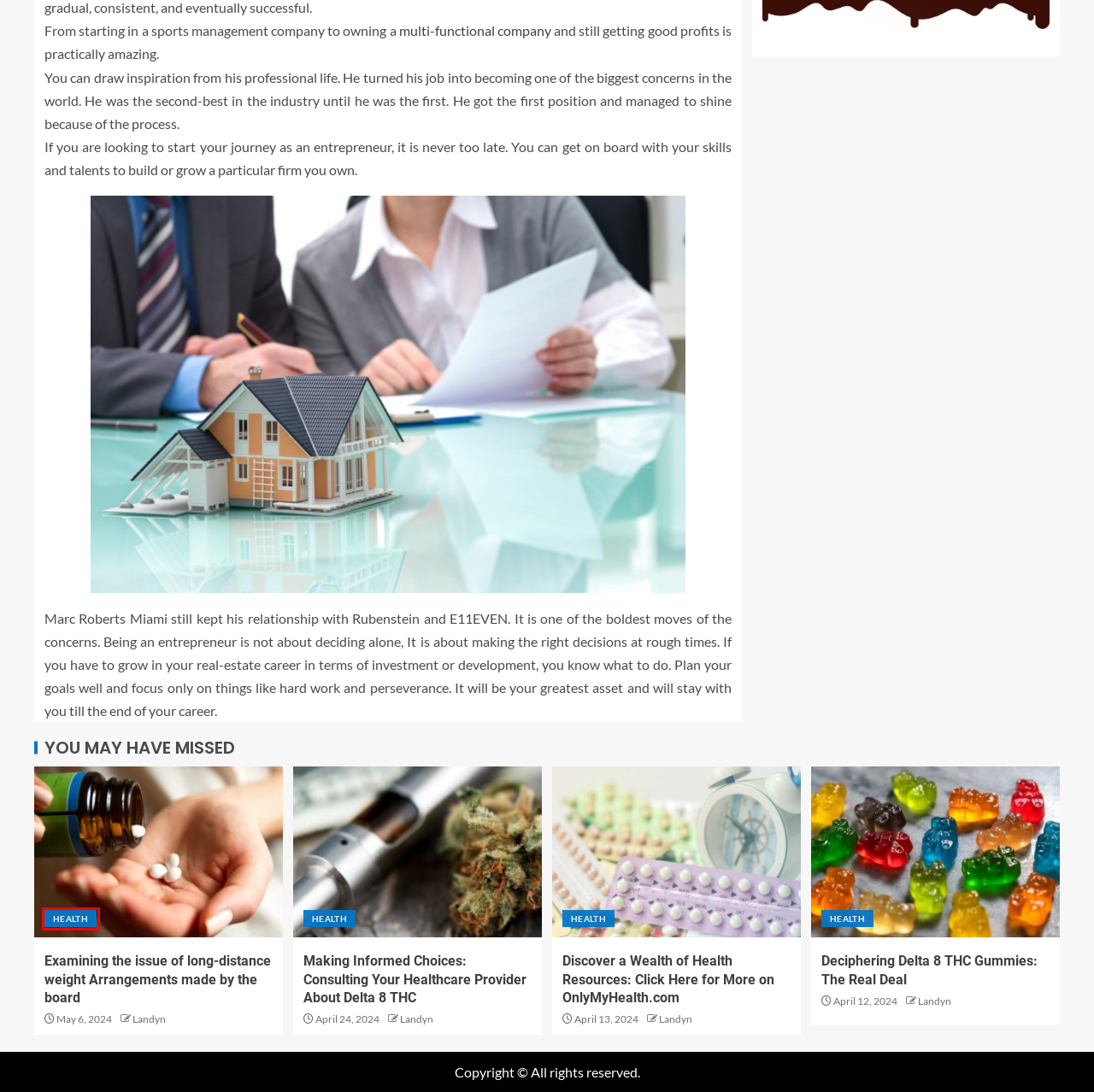Given a screenshot of a webpage with a red bounding box highlighting a UI element, choose the description that best corresponds to the new webpage after clicking the element within the red bounding box. Here are your options:
A. Examining the issue of long-distance weight Arrangements made by the board | Heart Your Life
B. Health | Heart Your Life
C. Insights - ScottMadden
D. Making Informed Choices: Consulting Your Healthcare Provider About Delta 8 THC | Heart Your Life
E. Landyn | Heart Your Life
F. Deciphering Delta 8 THC Gummies: The Real Deal | Heart Your Life
G. Entrepreneurial Tips from A Successful Personality in The Real-Estate Biz | Heart Your Life
H. Discover a Wealth of Health Resources: Click Here for More on OnlyMyHealth.com | Heart Your Life

B